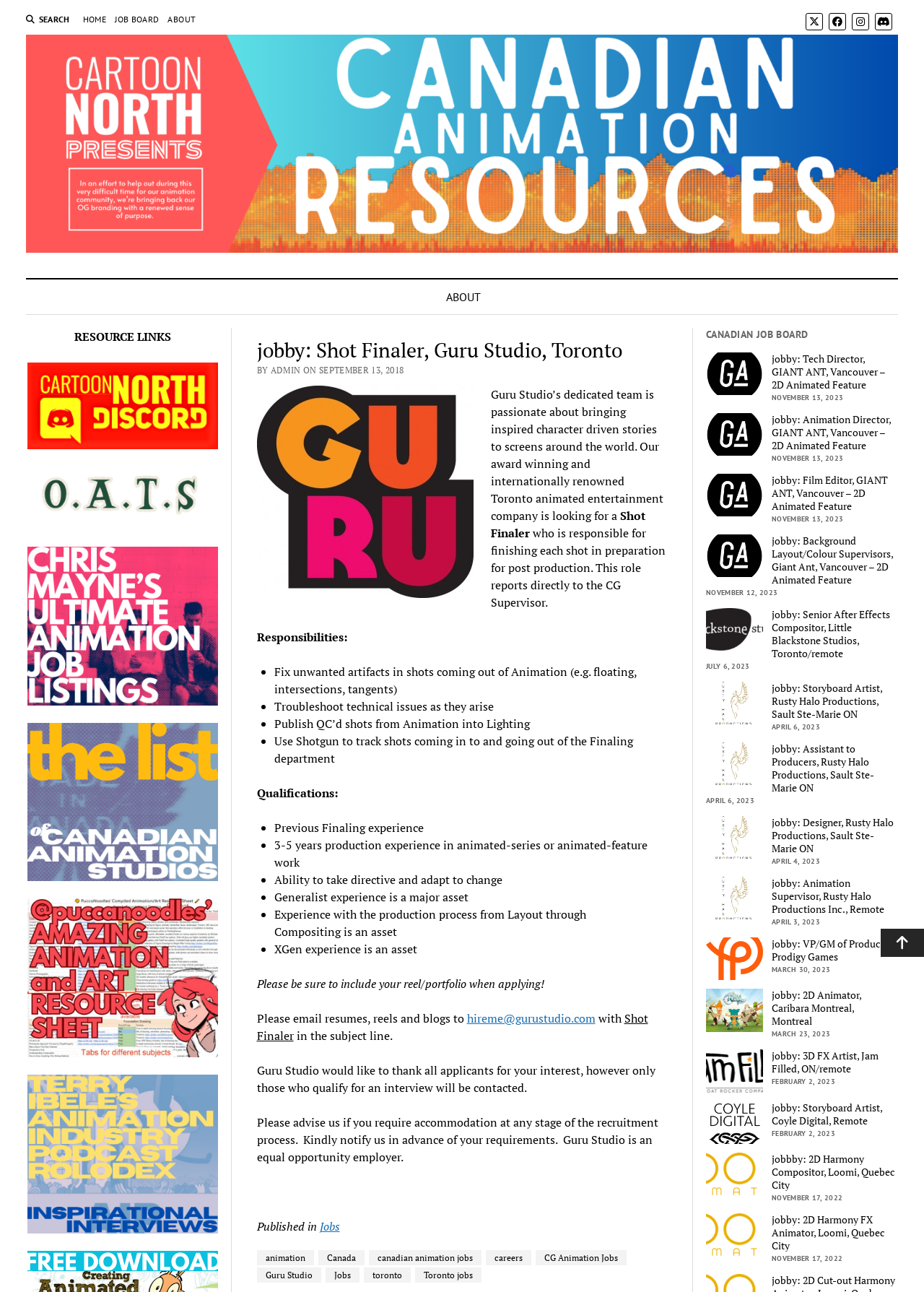Please determine the bounding box coordinates of the element's region to click in order to carry out the following instruction: "Check services offered on Cloud Consulting". The coordinates should be four float numbers between 0 and 1, i.e., [left, top, right, bottom].

None